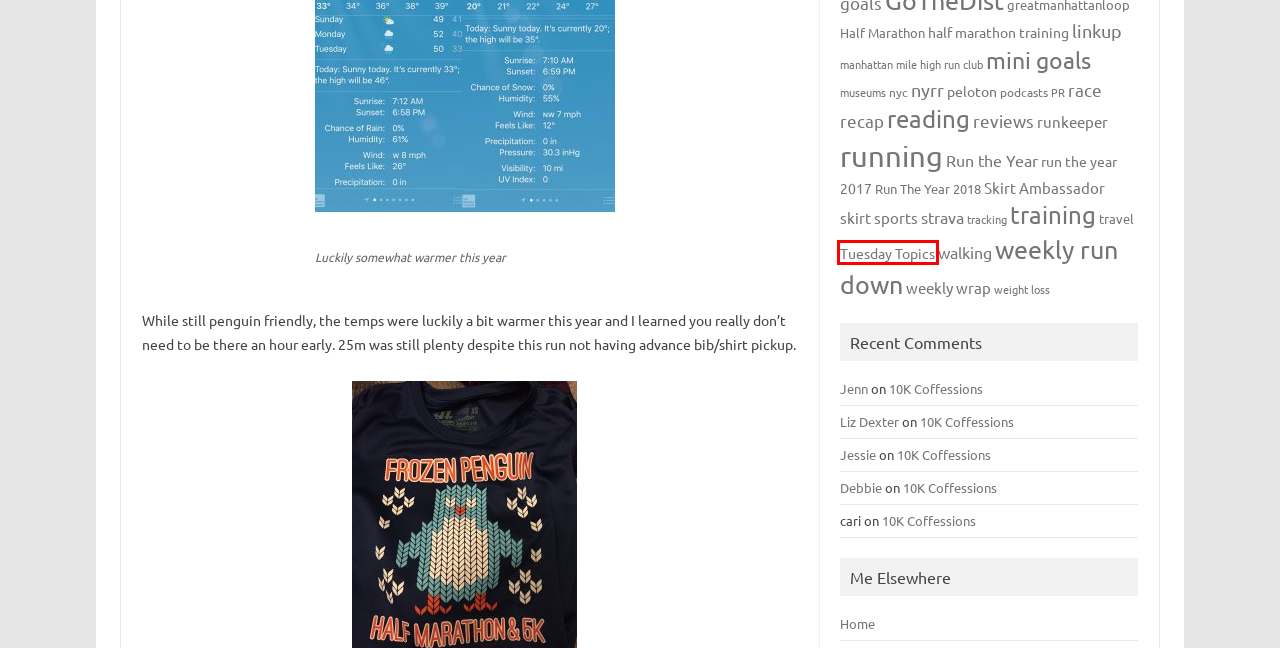You are given a webpage screenshot where a red bounding box highlights an element. Determine the most fitting webpage description for the new page that loads after clicking the element within the red bounding box. Here are the candidates:
A. The Right Fits - Where Fitness and Fashion Meet
B. Tuesday Topics – travellingcari.com
C. Run the Year – travellingcari.com
D. manhattan – travellingcari.com
E. weekly run down – travellingcari.com
F. reading – travellingcari.com
G. running – travellingcari.com
H. peloton – travellingcari.com

B